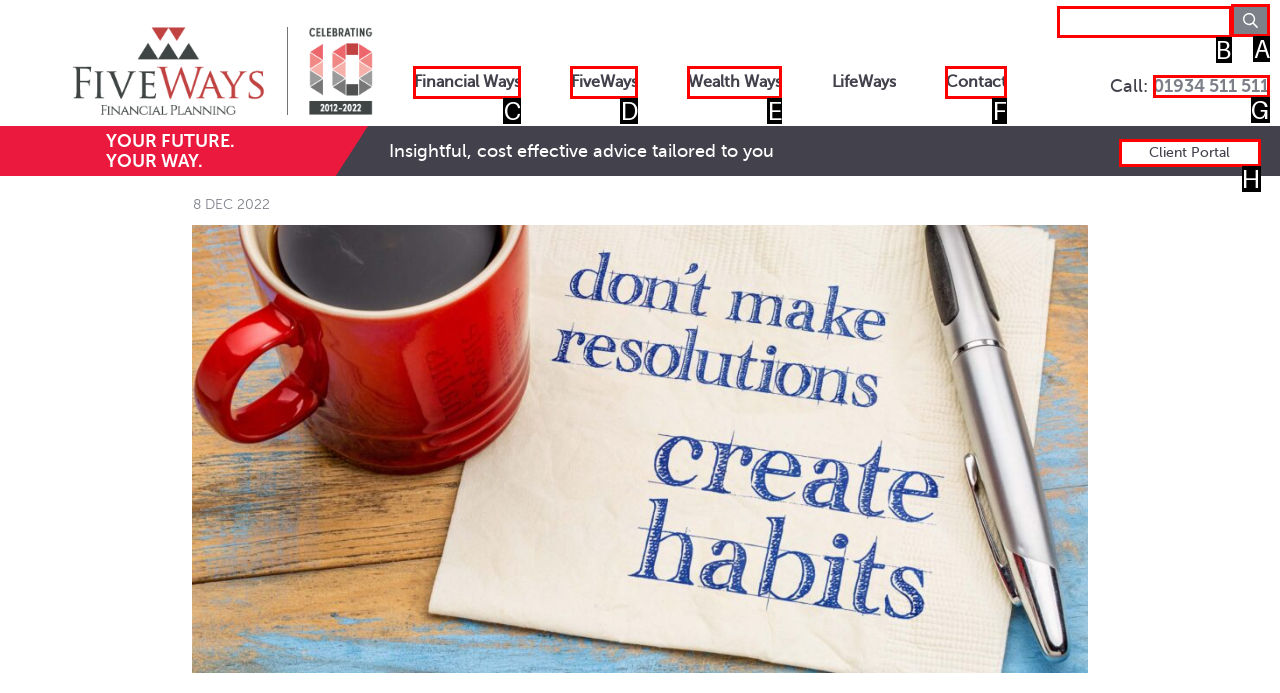Select the HTML element to finish the task: Switch to English Reply with the letter of the correct option.

None